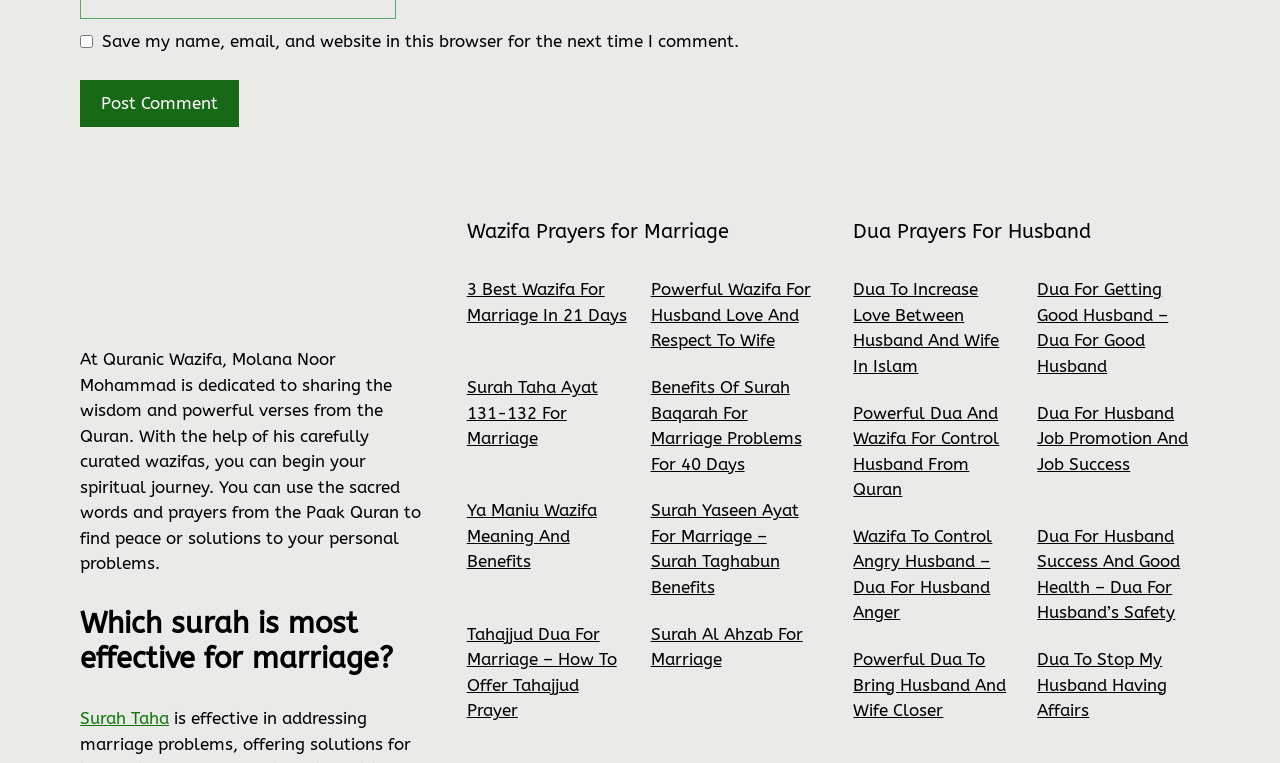Please identify the bounding box coordinates of the region to click in order to complete the task: "Visit the 'Quranic Wazifa' homepage". The coordinates must be four float numbers between 0 and 1, specified as [left, top, right, bottom].

[0.081, 0.385, 0.315, 0.411]